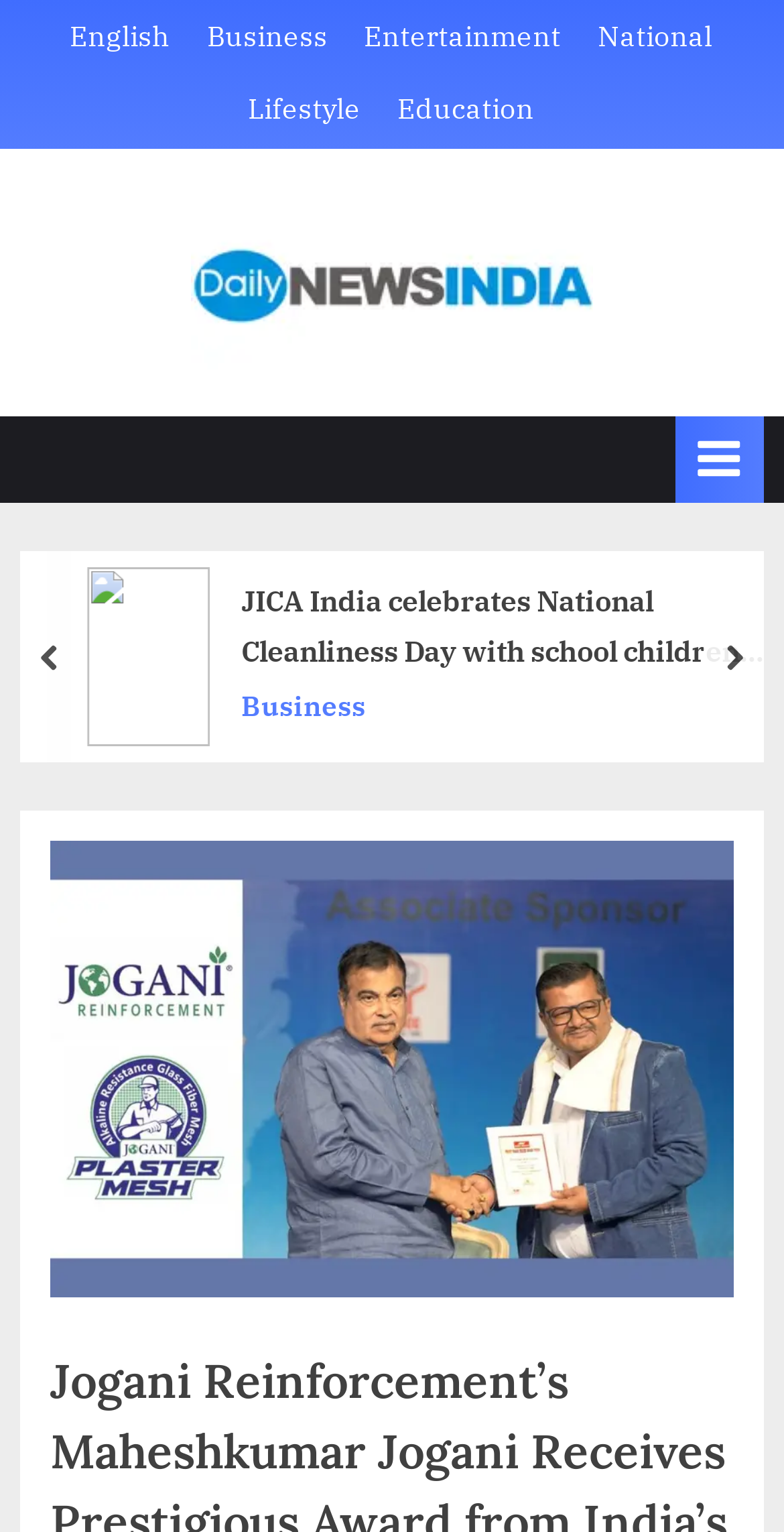Highlight the bounding box coordinates of the element that should be clicked to carry out the following instruction: "Go to previous page". The coordinates must be given as four float numbers ranging from 0 to 1, i.e., [left, top, right, bottom].

[0.026, 0.36, 0.103, 0.498]